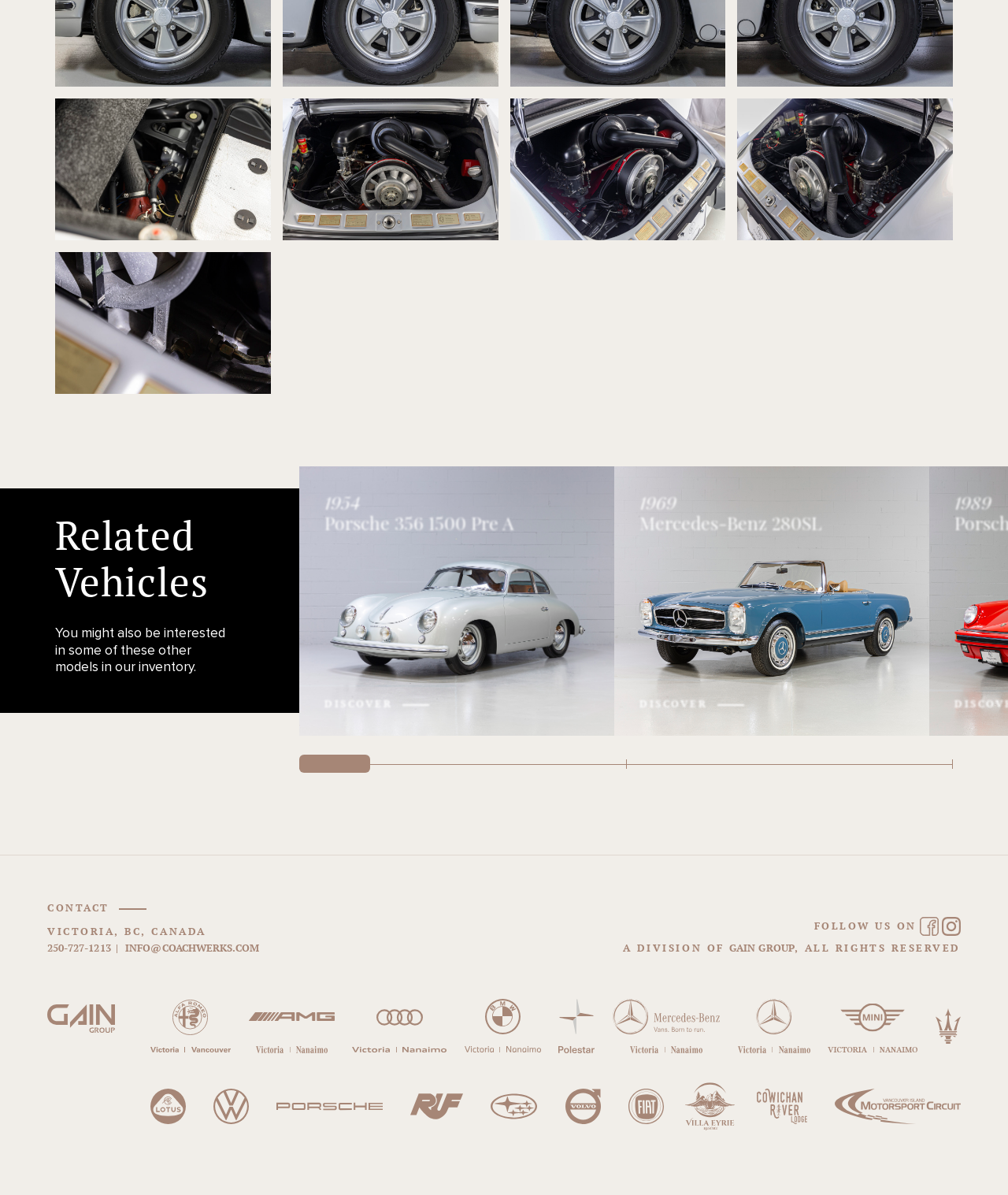Please locate the clickable area by providing the bounding box coordinates to follow this instruction: "Discover more about 'Porsche 356 1500 Pre A'".

[0.322, 0.426, 0.509, 0.447]